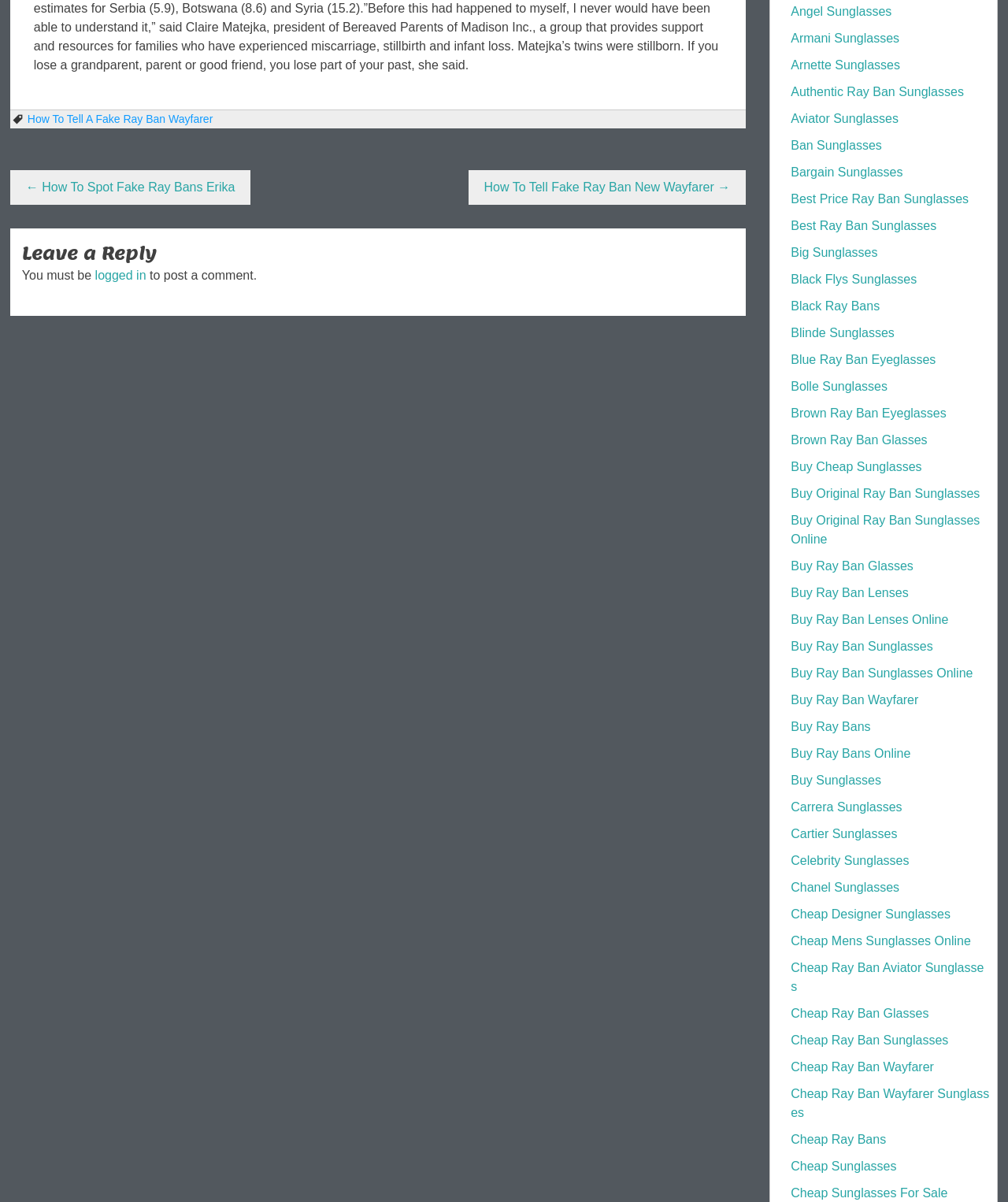Please locate the bounding box coordinates of the region I need to click to follow this instruction: "Click on 'logged in'".

[0.094, 0.223, 0.145, 0.234]